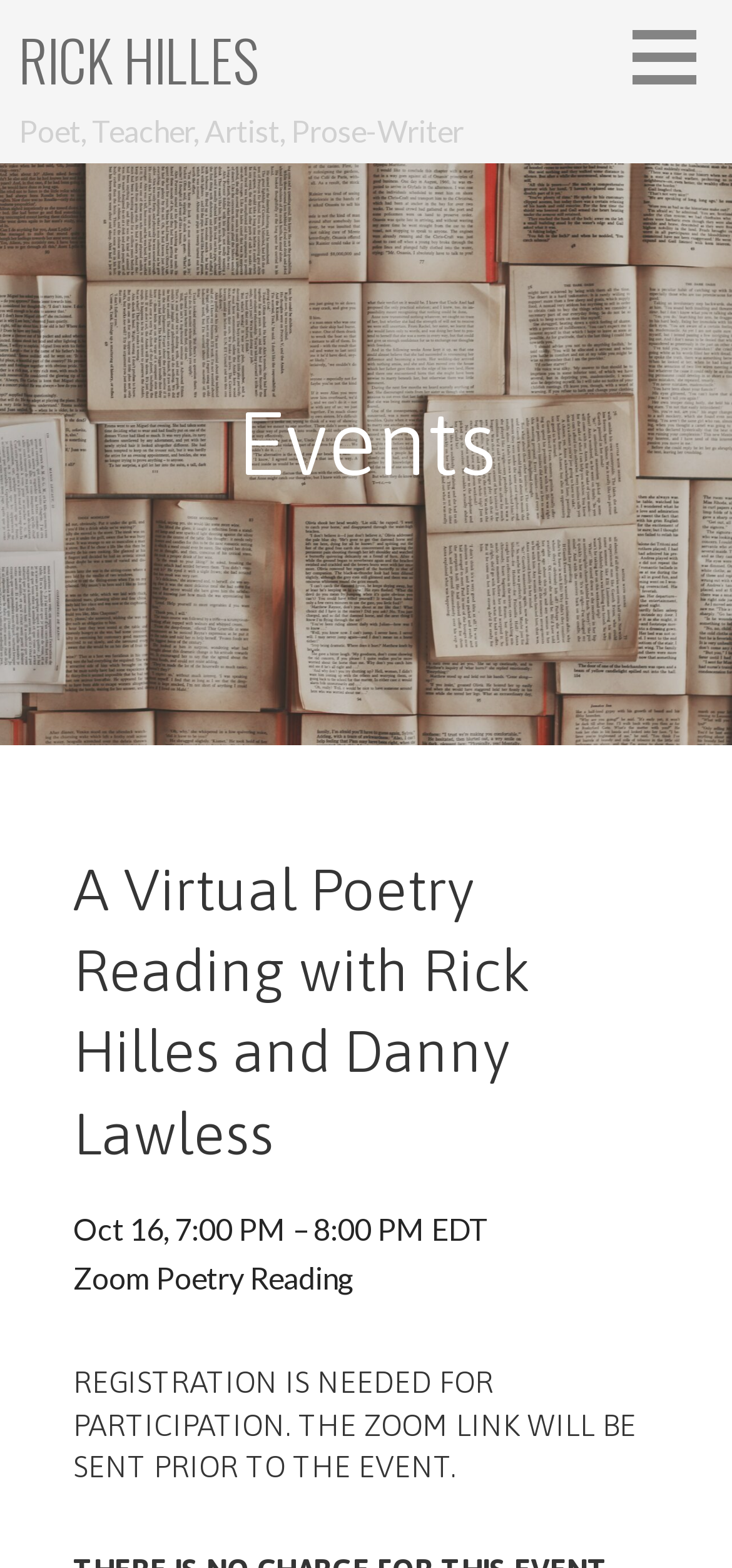What is the name of the poet?
Using the information presented in the image, please offer a detailed response to the question.

The name of the poet can be found in the link 'RICK HILLES' at the top of the webpage, which suggests that the webpage is about the poet Rick Hilles.